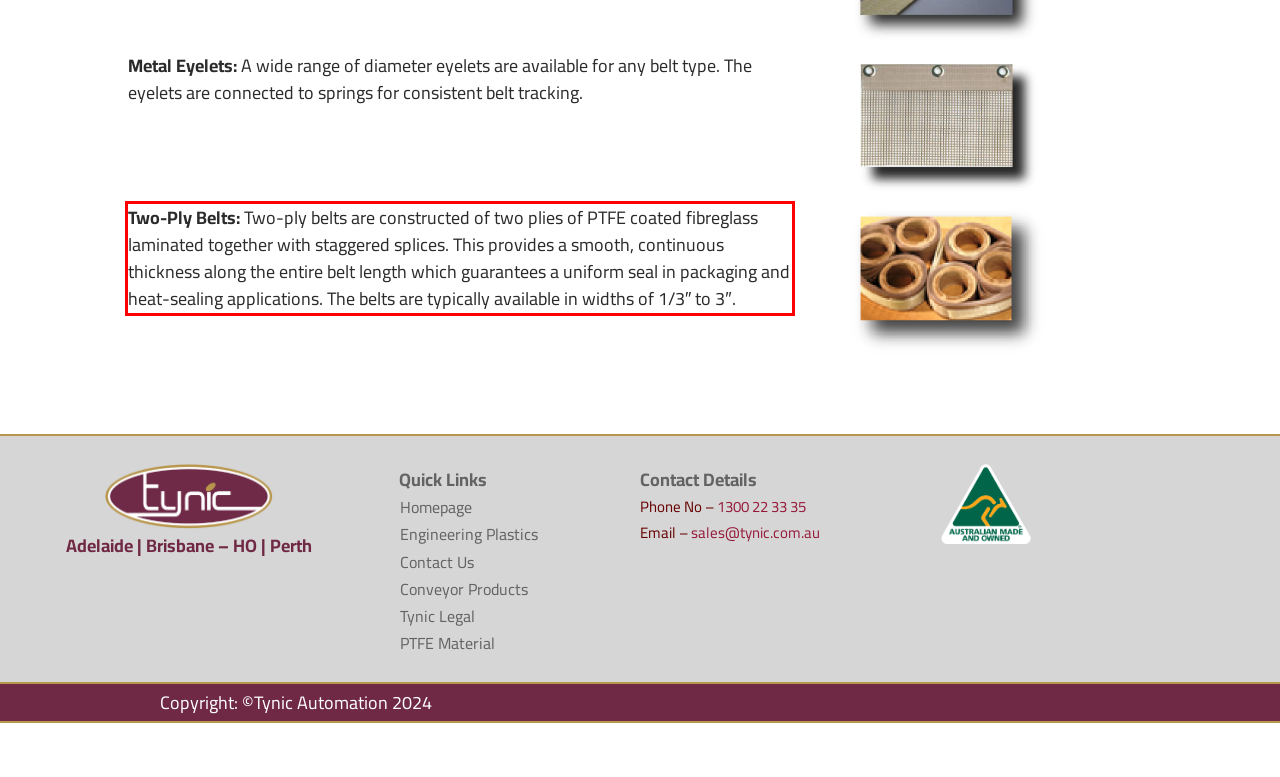You have a screenshot of a webpage with a red bounding box. Identify and extract the text content located inside the red bounding box.

Two-Ply Belts: Two-ply belts are constructed of two plies of PTFE coated fibreglass laminated together with staggered splices. This provides a smooth, continuous thickness along the entire belt length which guarantees a uniform seal in packaging and heat-sealing applications. The belts are typically available in widths of 1/3″ to 3″.